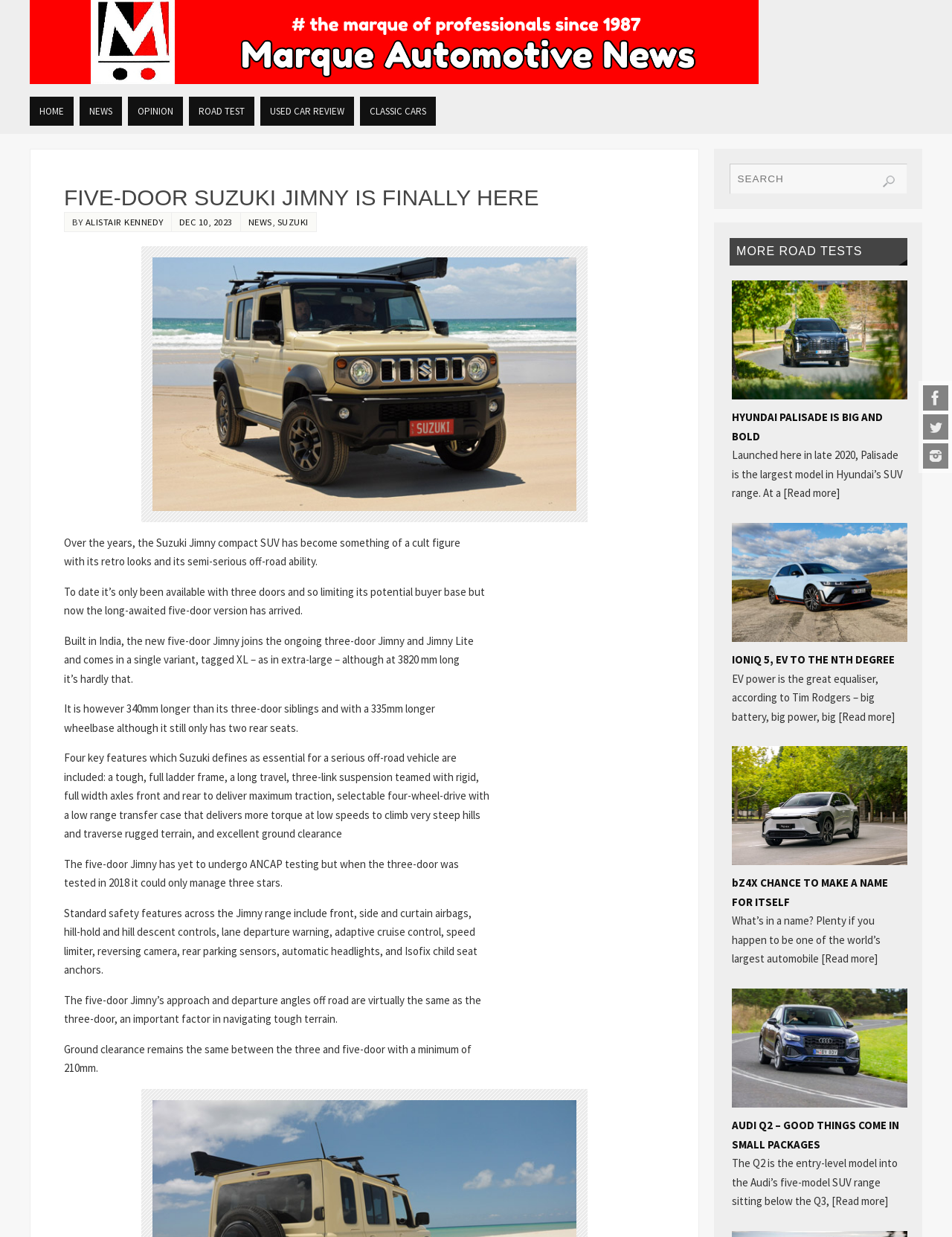Respond to the question below with a concise word or phrase:
How many stars did the three-door Jimny receive in ANCAP testing?

Three